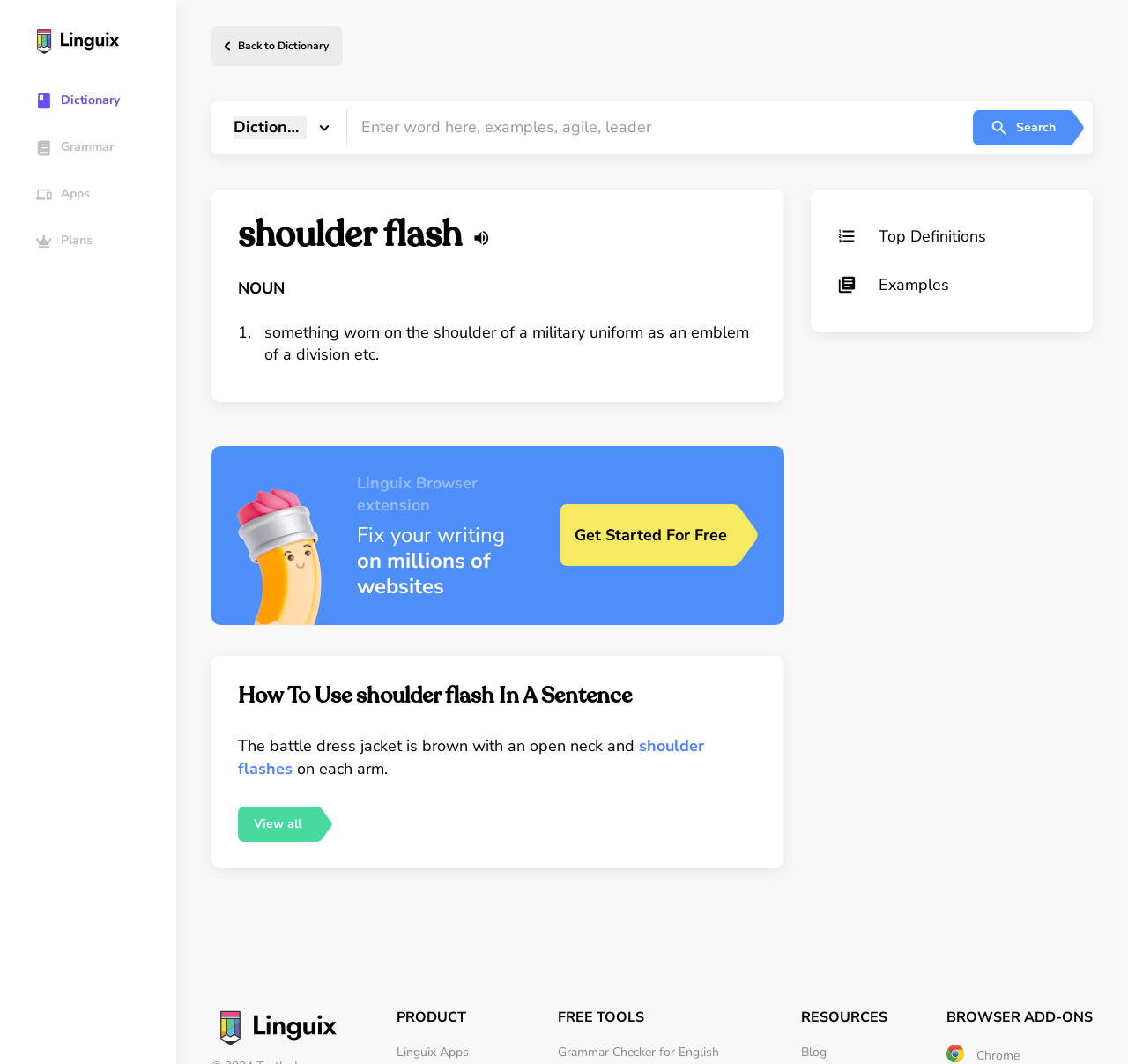Identify the bounding box coordinates of the part that should be clicked to carry out this instruction: "Go back to the dictionary".

[0.188, 0.025, 0.304, 0.062]